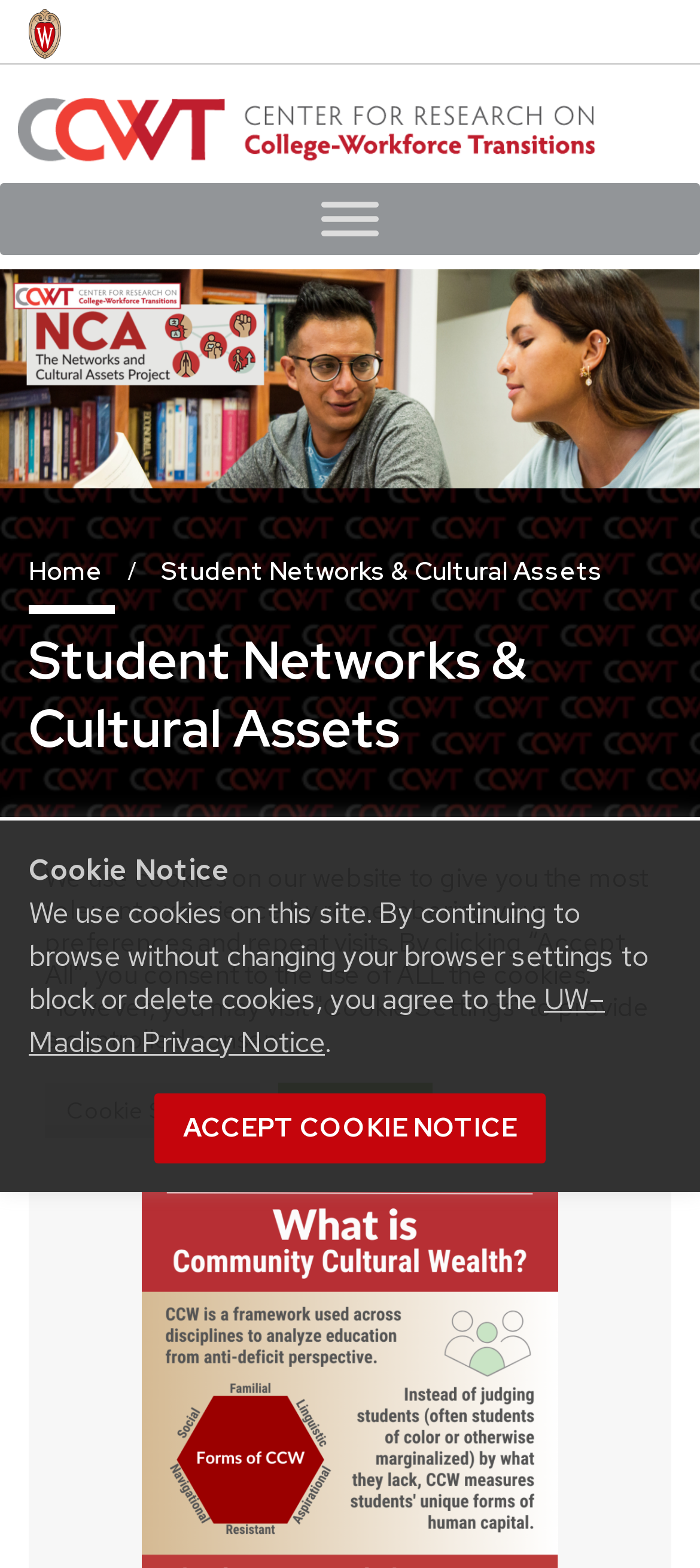What is the function of the 'Toggle Menu' button?
Please answer the question as detailed as possible.

The 'Toggle Menu' button is a button element located in the navigation region 'Secondary Menu'. Its function is to expand or collapse the menu, as indicated by its 'expanded' property being set to False.